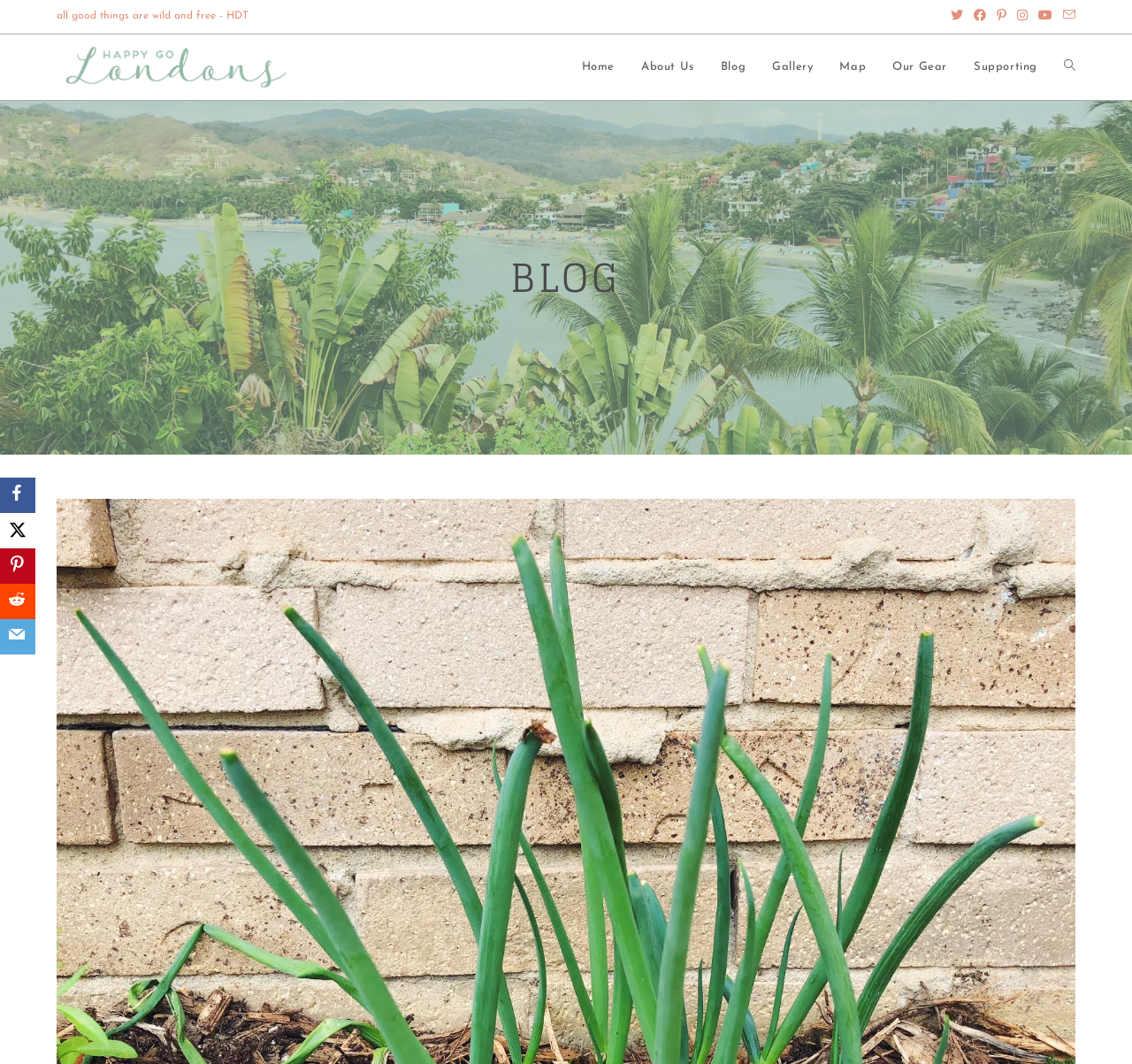Can you find the bounding box coordinates for the element to click on to achieve the instruction: "go to Home"?

[0.502, 0.032, 0.555, 0.094]